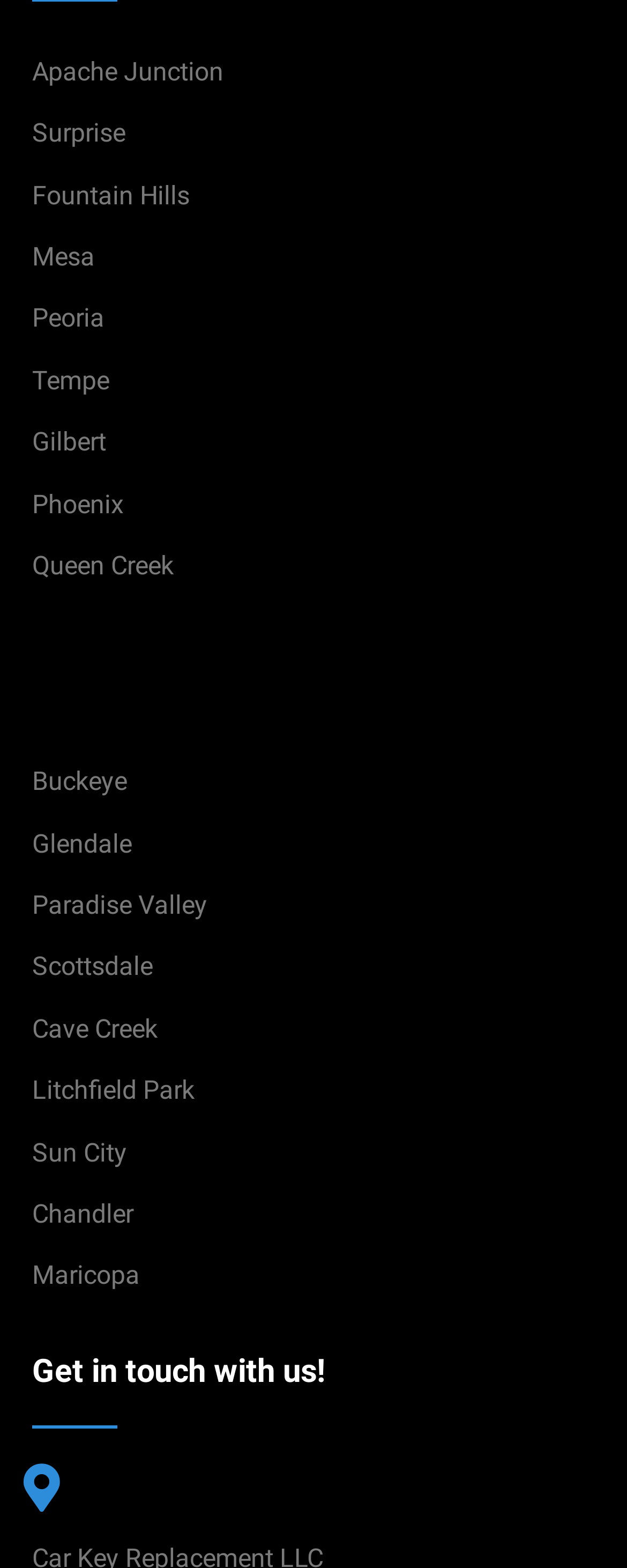Pinpoint the bounding box coordinates for the area that should be clicked to perform the following instruction: "explore Surprise".

[0.051, 0.075, 0.2, 0.095]